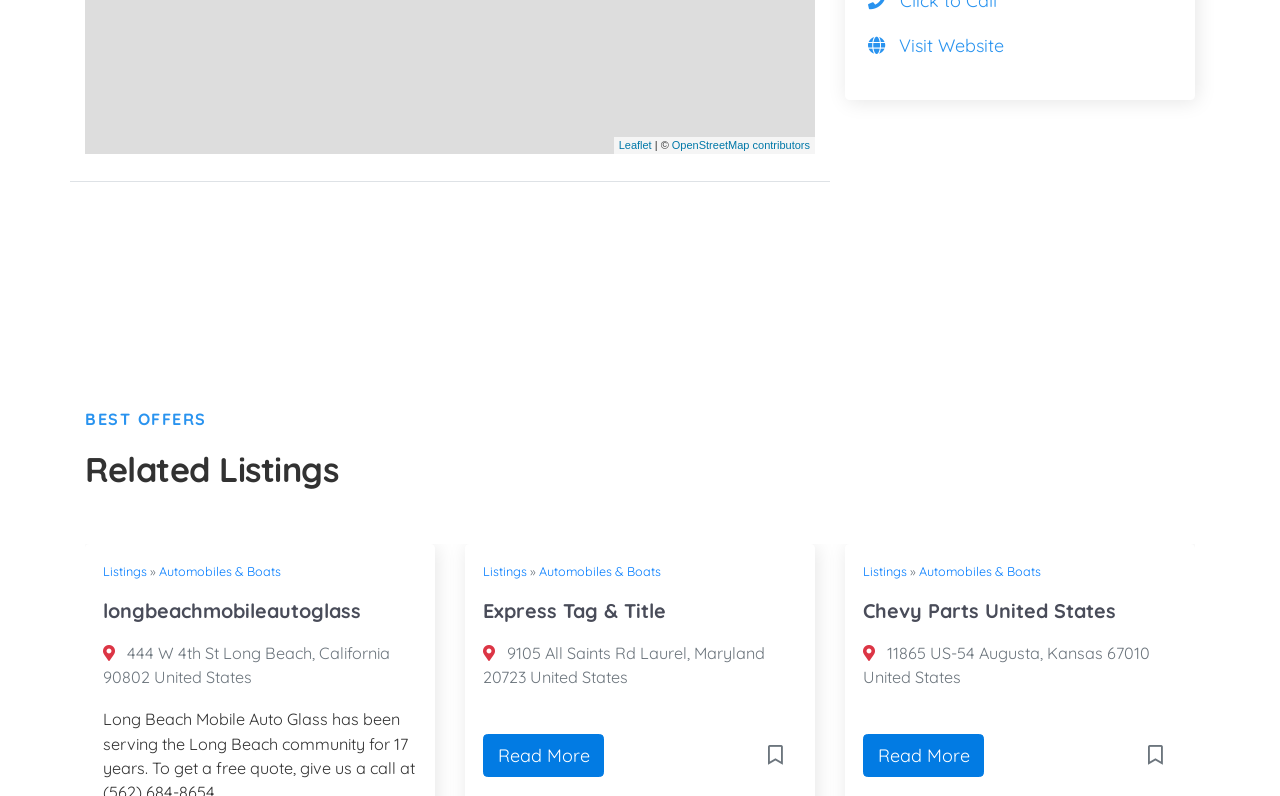Identify the bounding box coordinates for the region to click in order to carry out this instruction: "Bookmark Chevy Parts United States". Provide the coordinates using four float numbers between 0 and 1, formatted as [left, top, right, bottom].

[0.896, 0.936, 0.908, 0.961]